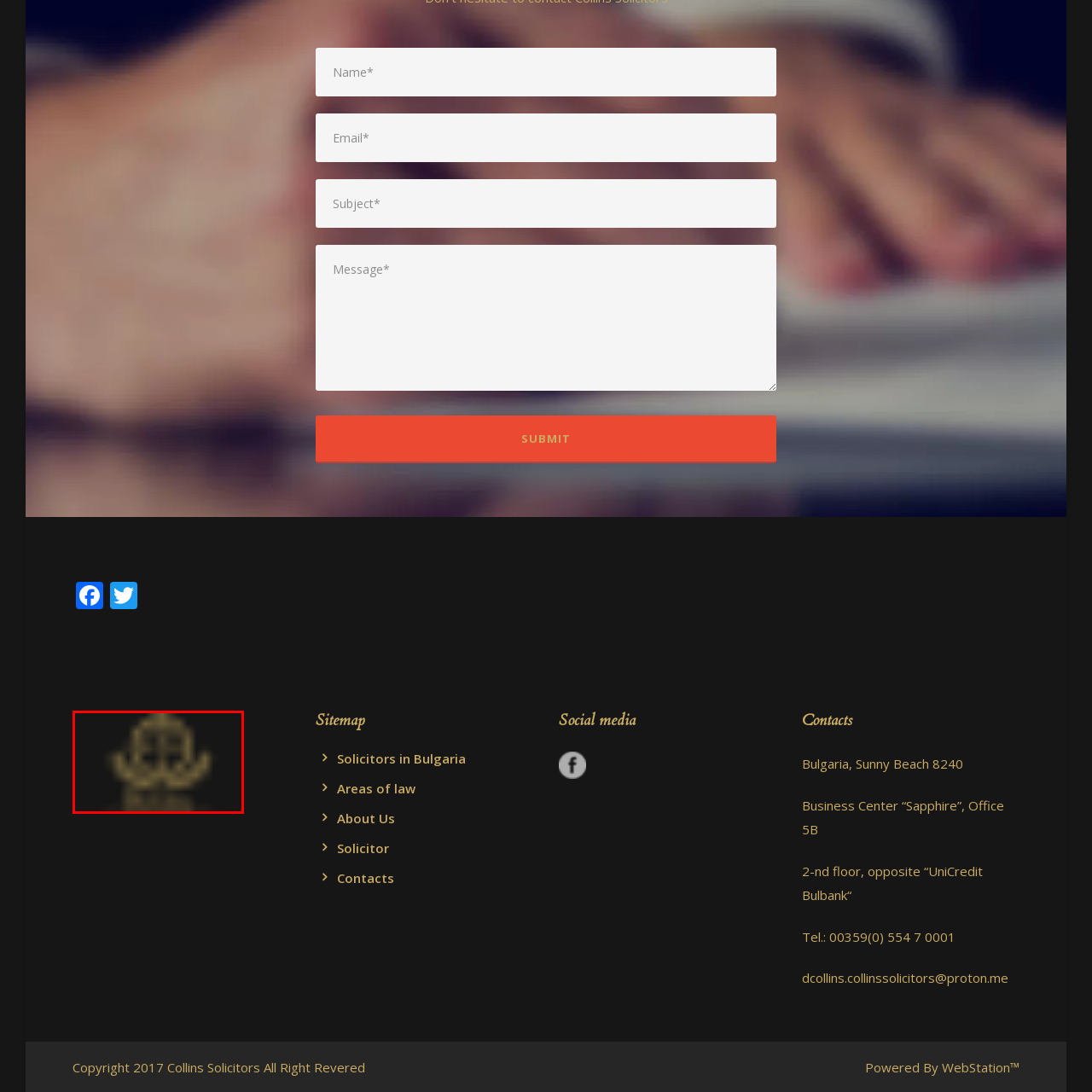Generate a detailed caption for the picture that is marked by the red rectangle.

The image features the logo of Collins Solicitors, depicted in a stylized design with elements that suggest balance and legal authority. Central to the logo is a representation of a scales of justice, which is often associated with law and fairness, symbolizing the firm's commitment to legal excellence. The logo is rendered in a gold hue, conveying a sense of professionalism and prestige, set against a dark background that enhances its visibility and impact. This imagery likely reflects the firm's branding efforts within their website's footer, where it is positioned alongside various social media and contact links, reinforcing their professional presence.